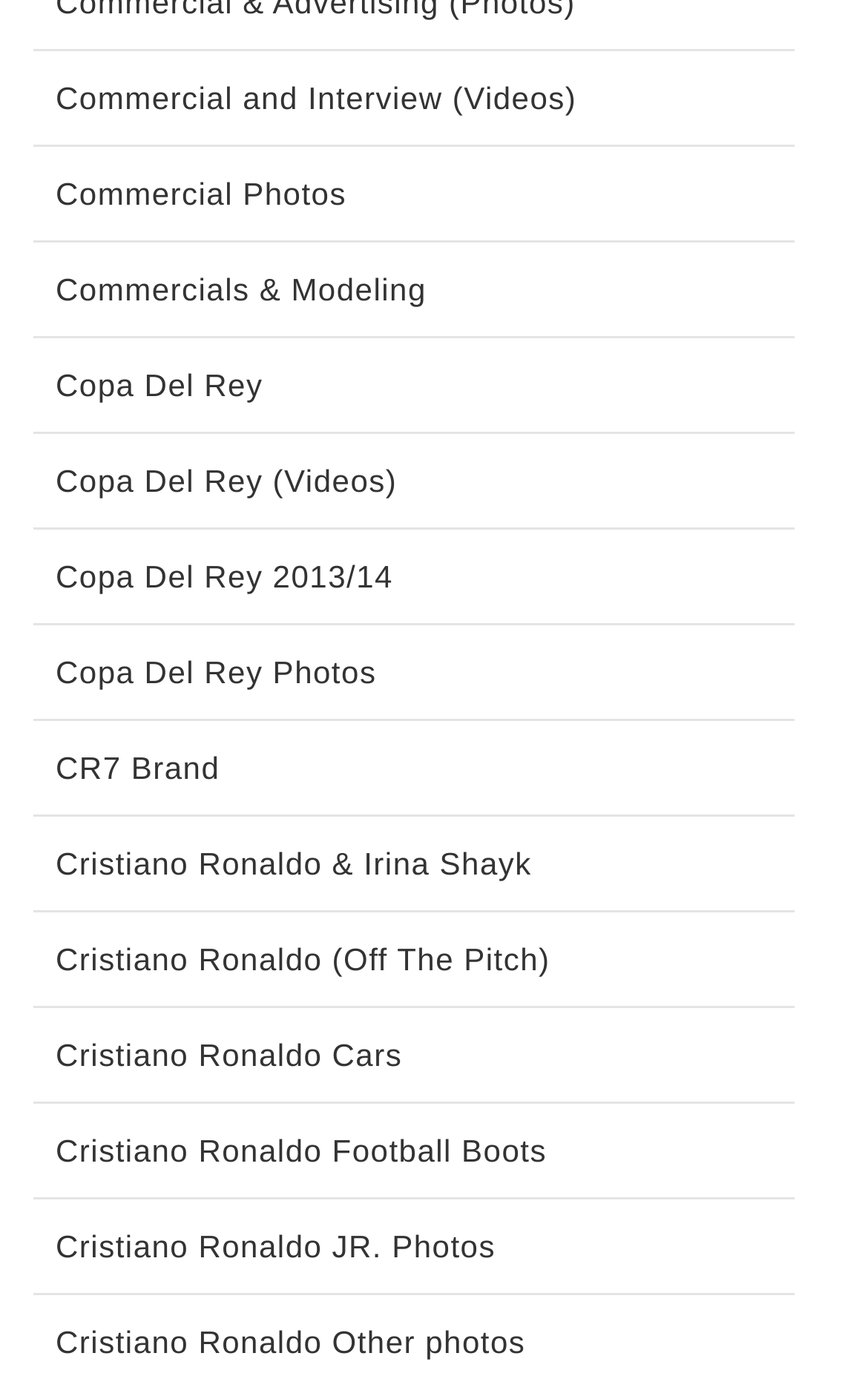Respond to the question below with a single word or phrase:
Are there any links related to Cristiano Ronaldo's family?

Yes